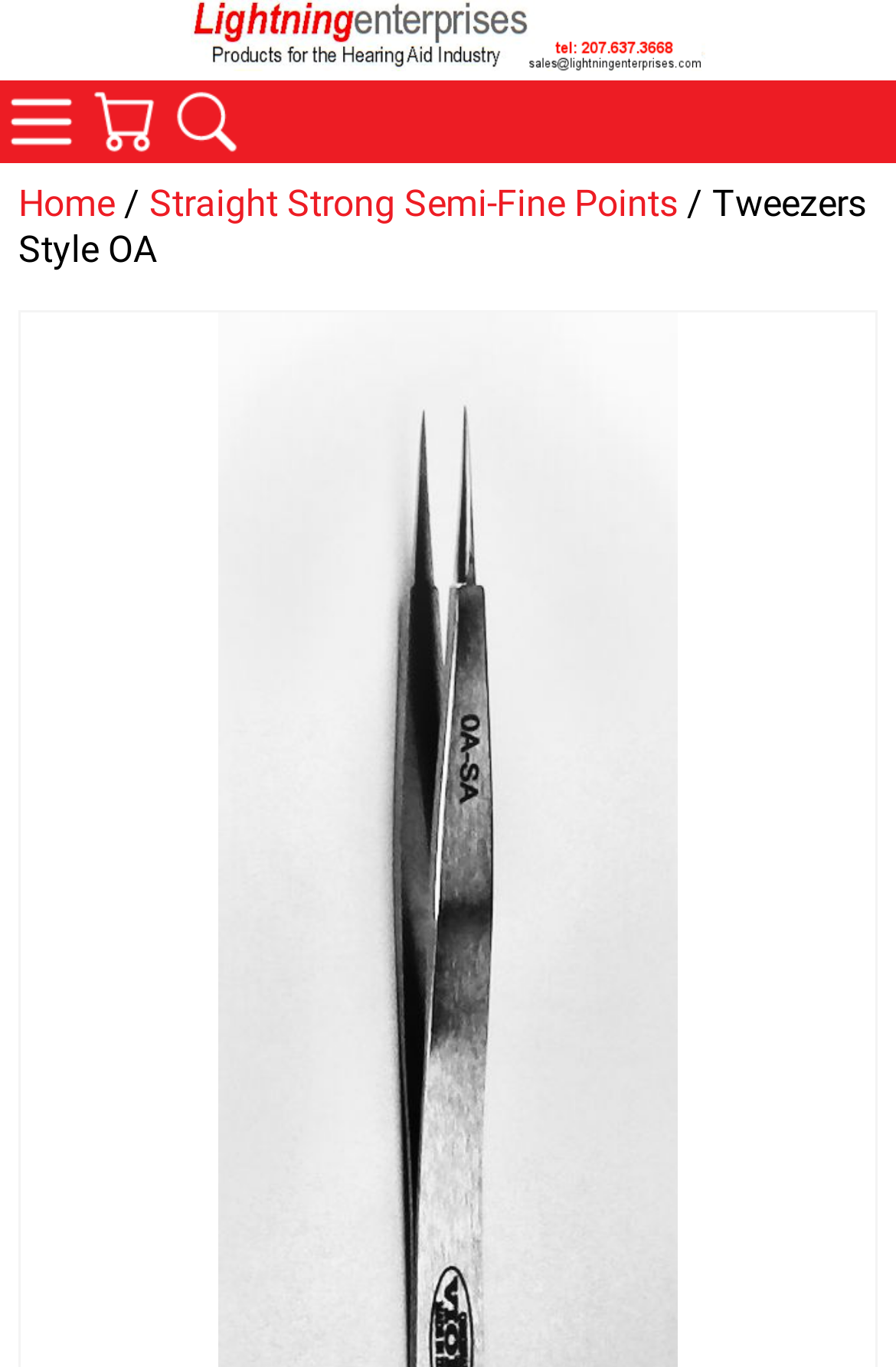What is the position of the 'Search' link?
Using the picture, provide a one-word or short phrase answer.

Top-right